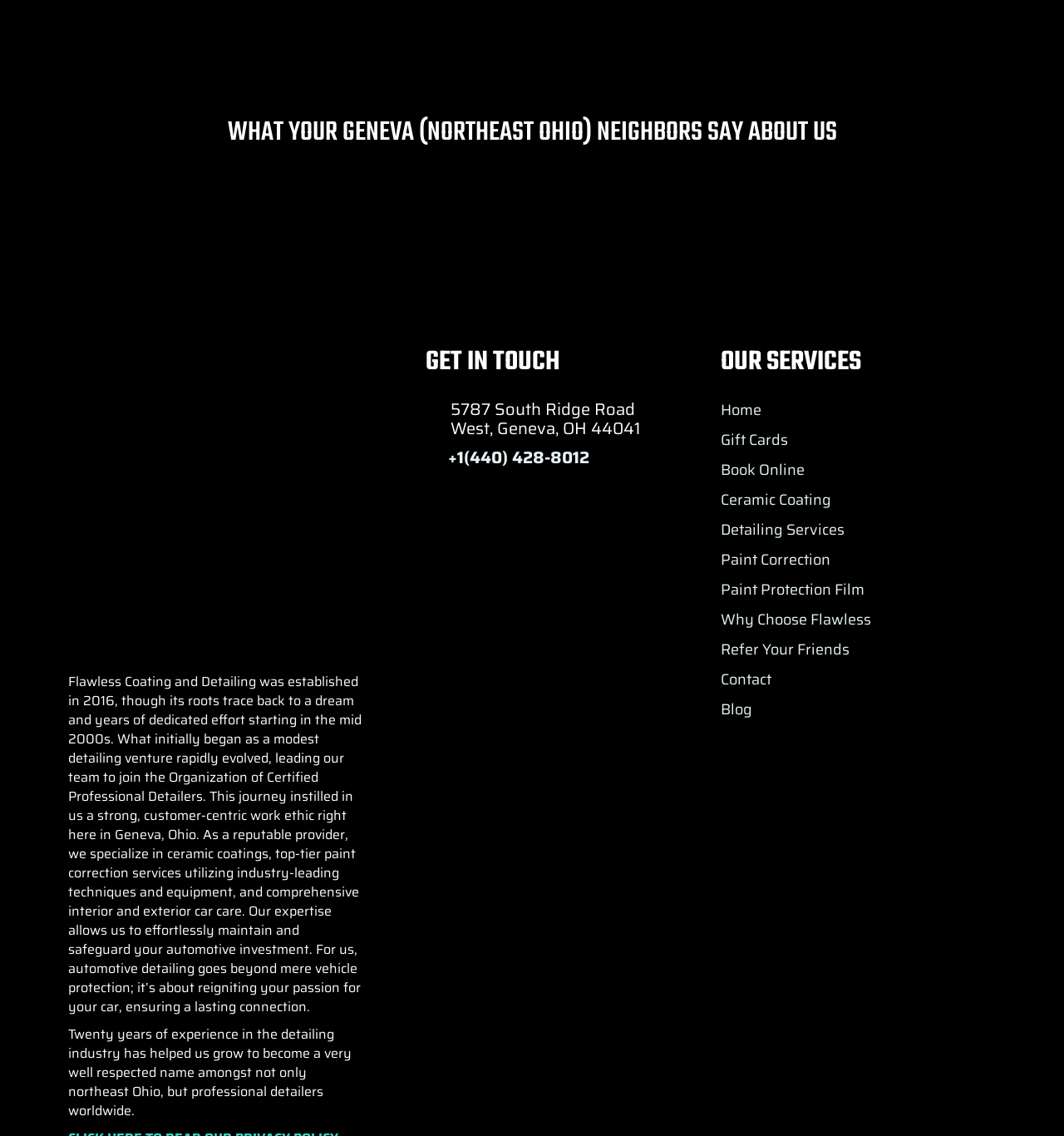What services does the business offer?
Please provide a comprehensive answer to the question based on the webpage screenshot.

The services offered by the business can be found in the link elements with texts such as 'Ceramic Coating', 'Detailing Services', 'Paint Correction', etc. These links are located under the 'OUR SERVICES' heading.